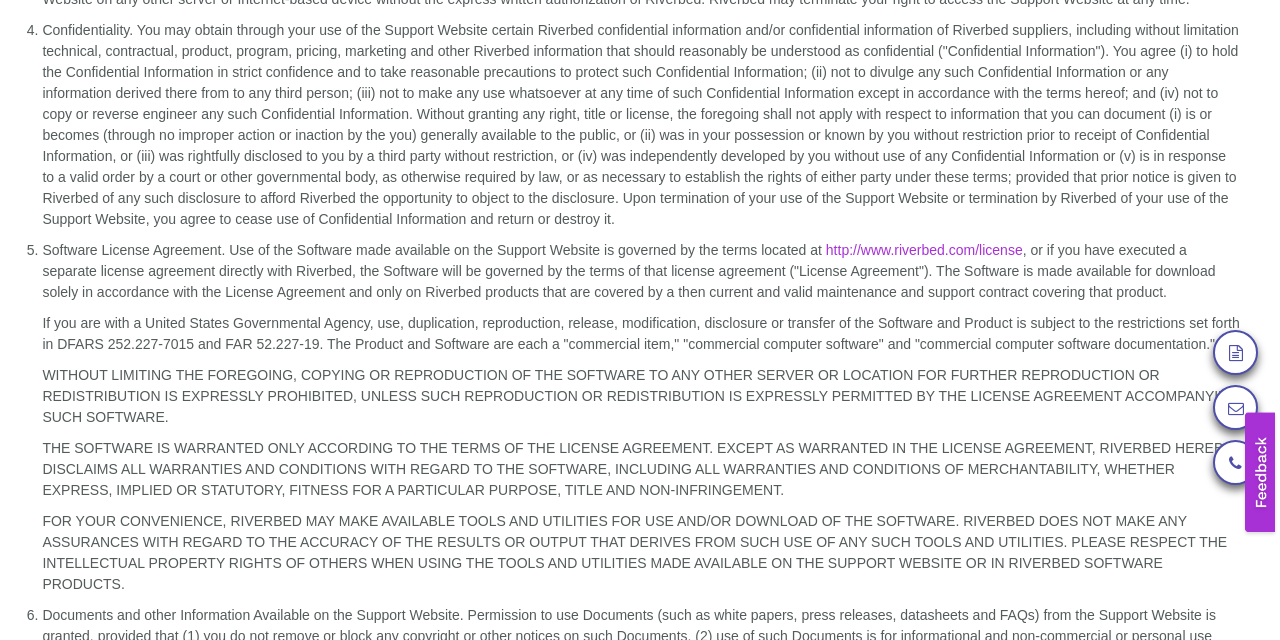Given the element description: "http://www.riverbed.com/license", predict the bounding box coordinates of this UI element. The coordinates must be four float numbers between 0 and 1, given as [left, top, right, bottom].

[0.645, 0.379, 0.799, 0.404]